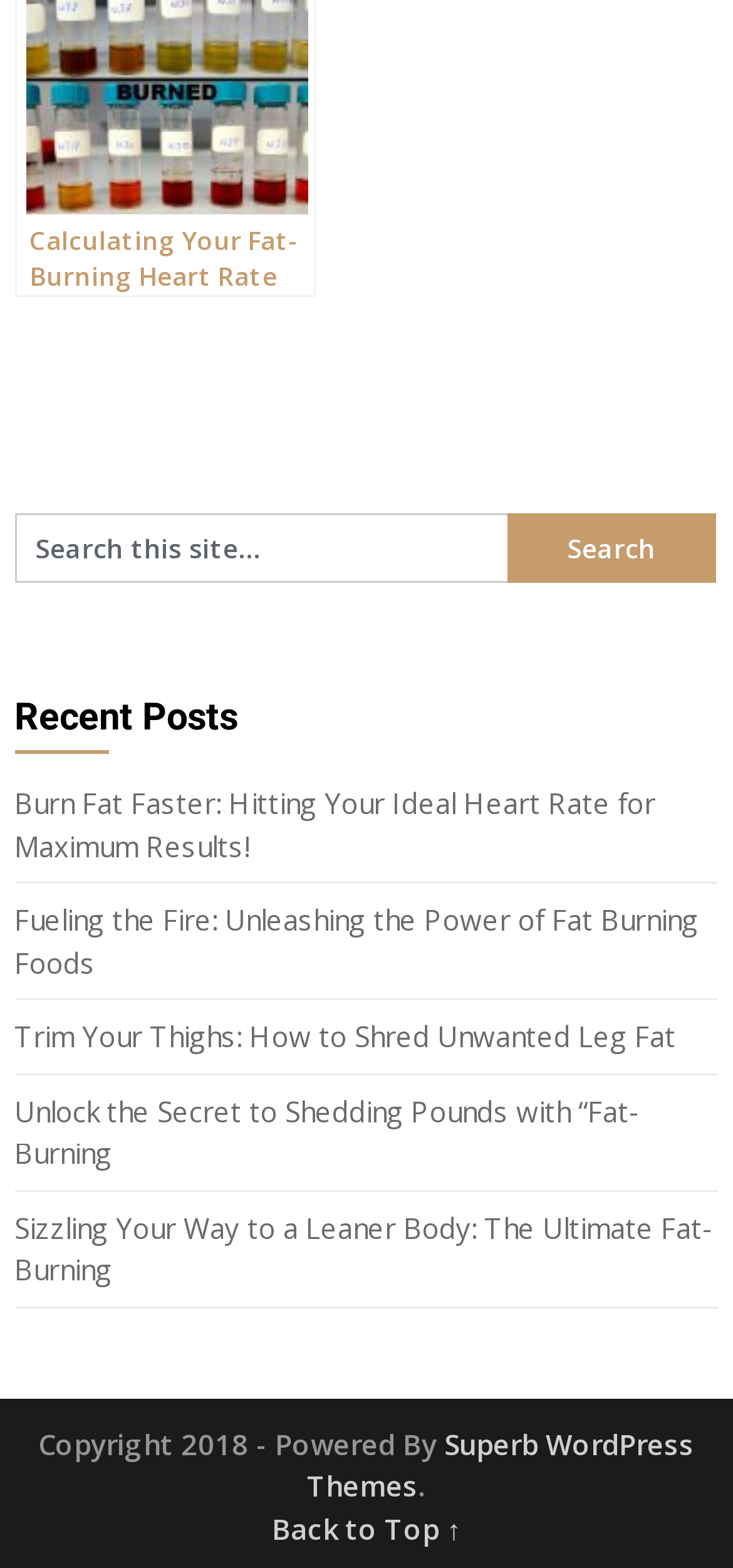How many search results are shown?
Look at the image and construct a detailed response to the question.

I counted the number of links below the 'Recent Posts' heading, which are 'Burn Fat Faster...', 'Fueling the Fire...', 'Trim Your Thighs...', 'Unlock the Secret...', and 'Sizzling Your Way...'. These links are likely search results, so there are 5 search results shown.